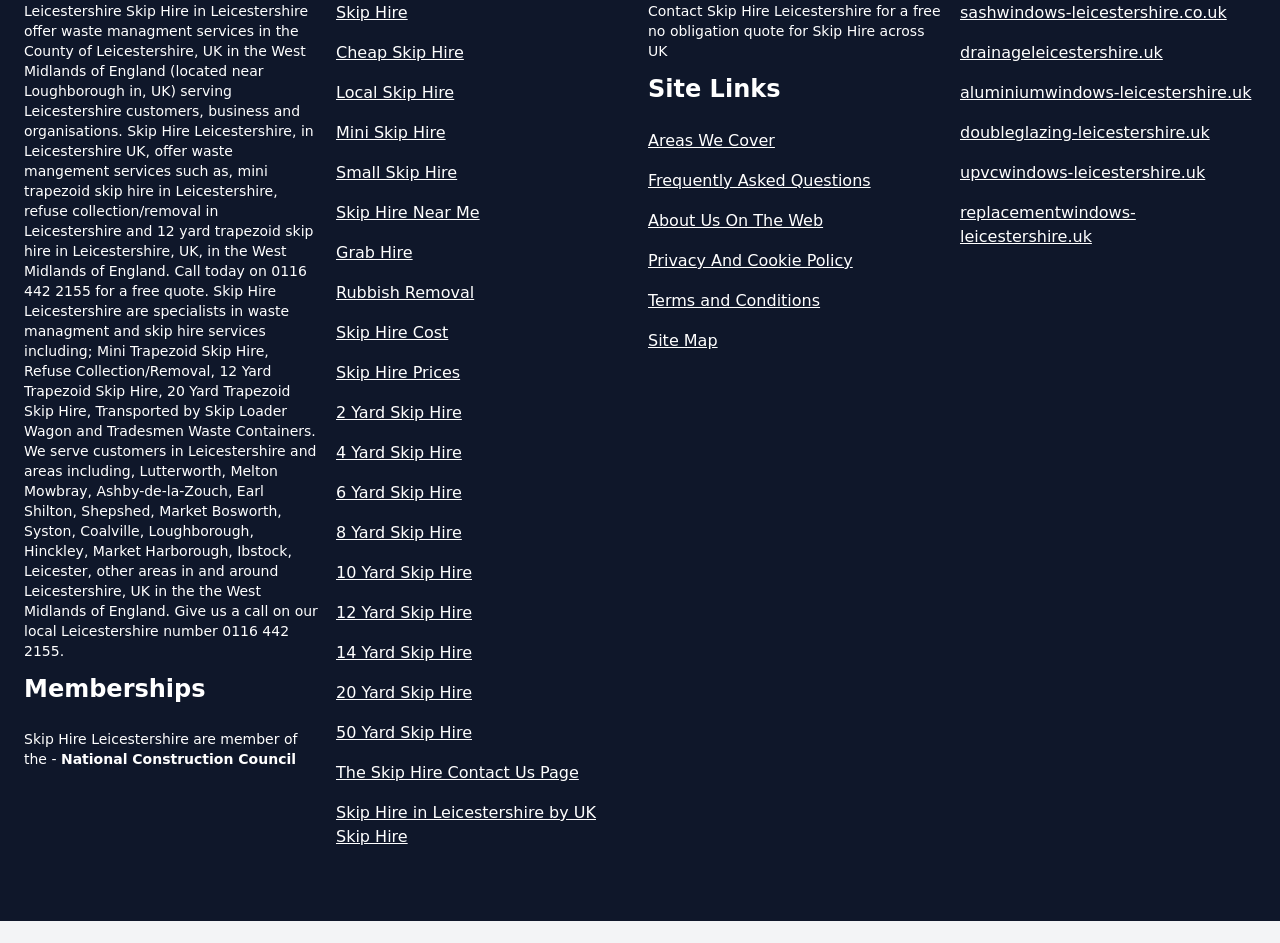Determine the bounding box coordinates of the element's region needed to click to follow the instruction: "Get a quote for 12 Yard Trapezoid Skip Hire". Provide these coordinates as four float numbers between 0 and 1, formatted as [left, top, right, bottom].

[0.262, 0.637, 0.494, 0.663]